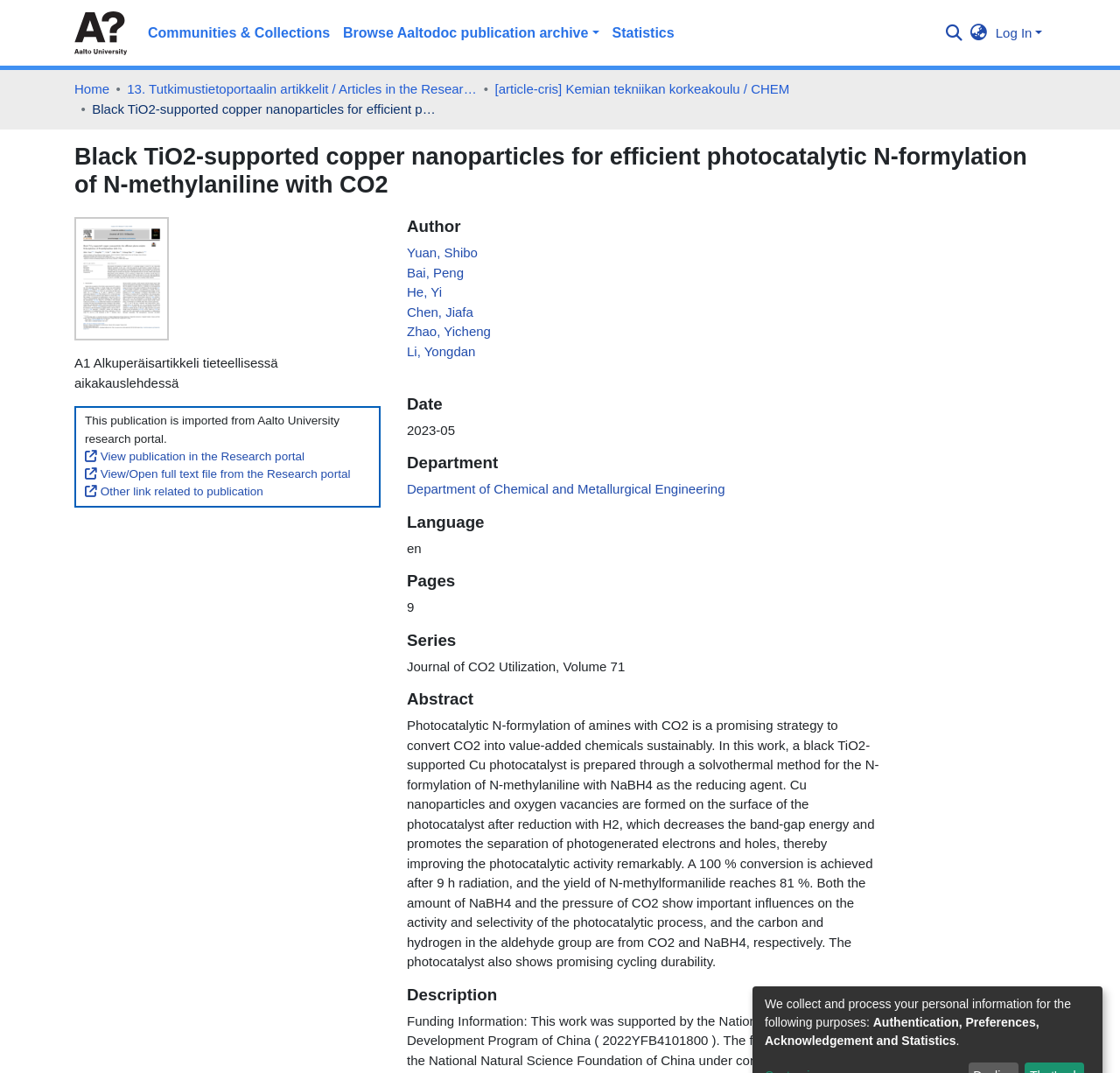Predict the bounding box of the UI element based on the description: "Communities & Collections". The coordinates should be four float numbers between 0 and 1, formatted as [left, top, right, bottom].

[0.126, 0.015, 0.3, 0.047]